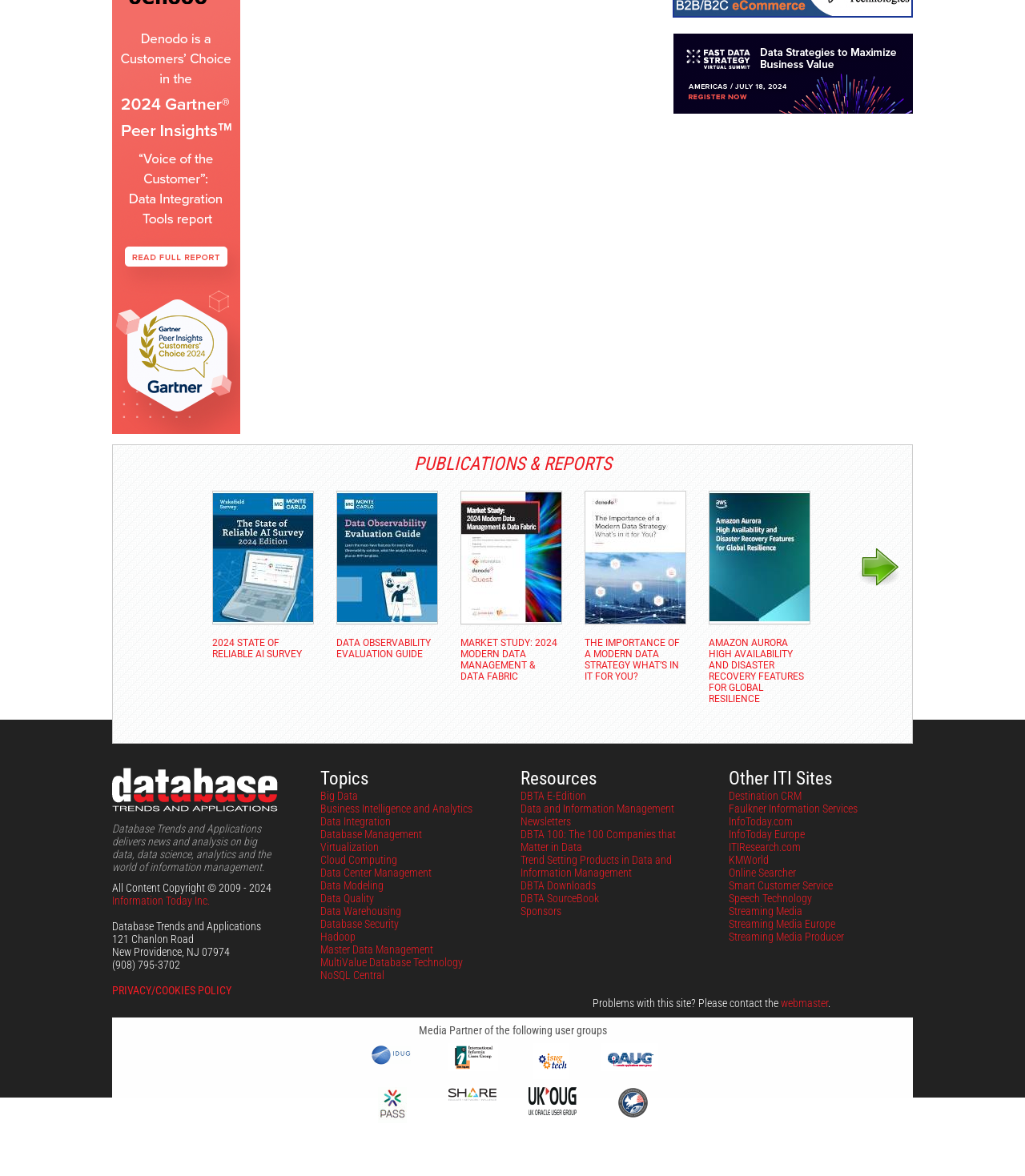What is the name of the company that owns this website?
Please provide a single word or phrase as your answer based on the image.

Information Today Inc.